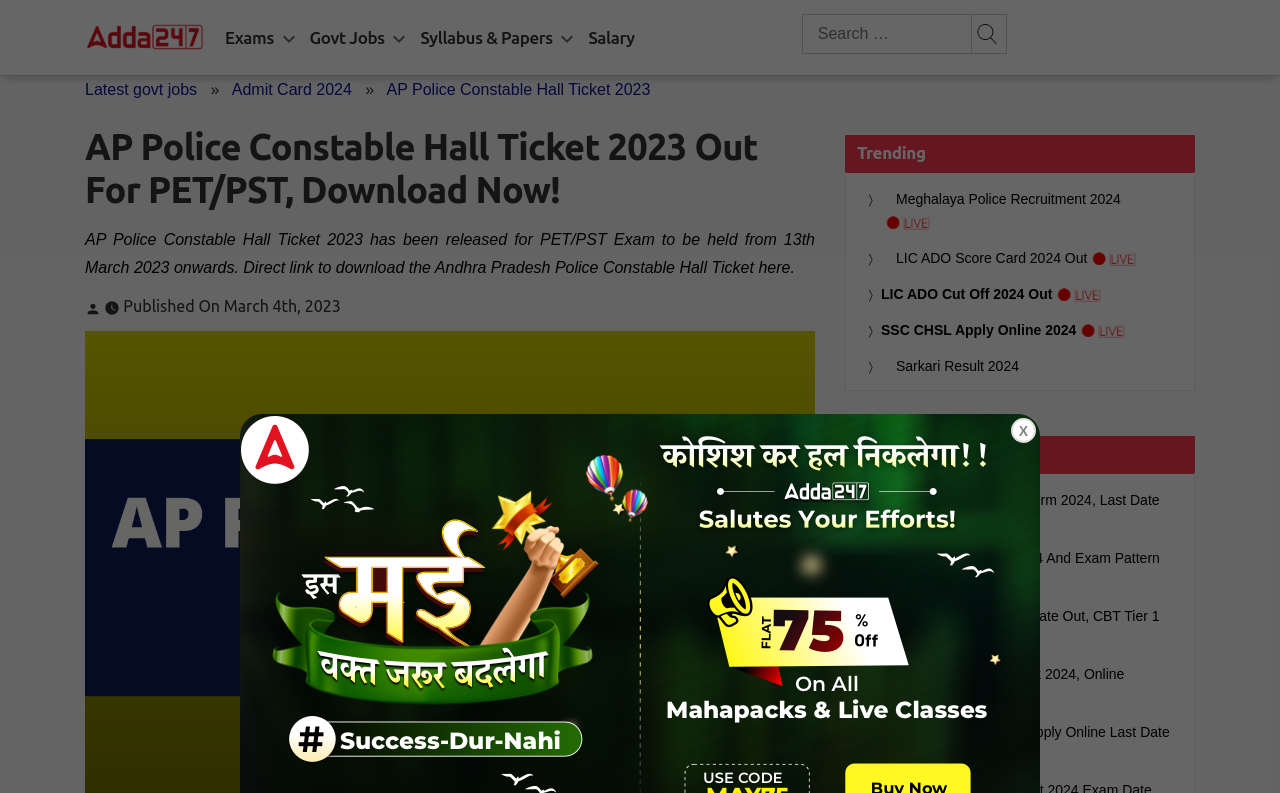Locate the bounding box coordinates of the element that needs to be clicked to carry out the instruction: "Click on AP Police Constable Hall Ticket 2023 link". The coordinates should be given as four float numbers ranging from 0 to 1, i.e., [left, top, right, bottom].

[0.302, 0.102, 0.508, 0.124]